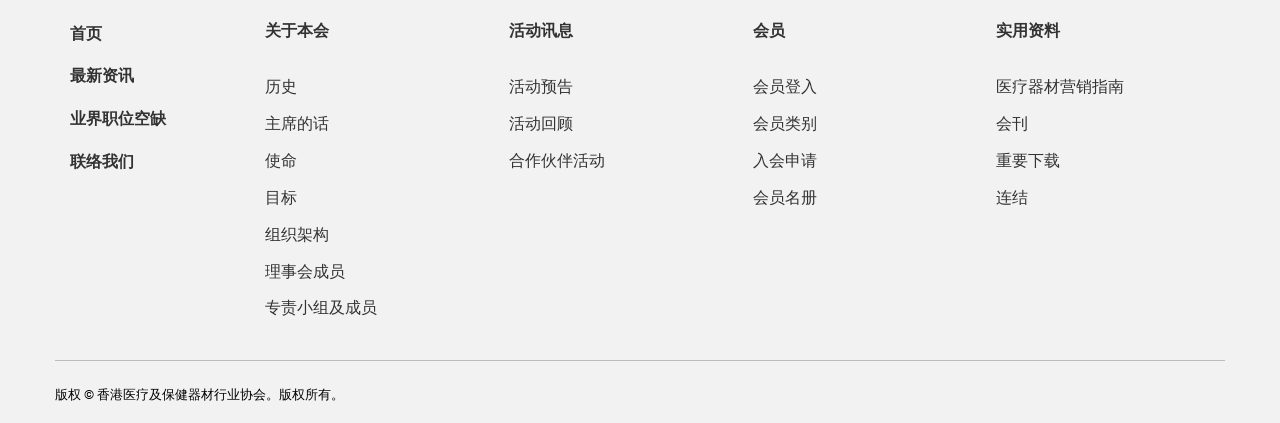Show the bounding box coordinates of the region that should be clicked to follow the instruction: "go to homepage."

[0.055, 0.03, 0.184, 0.131]